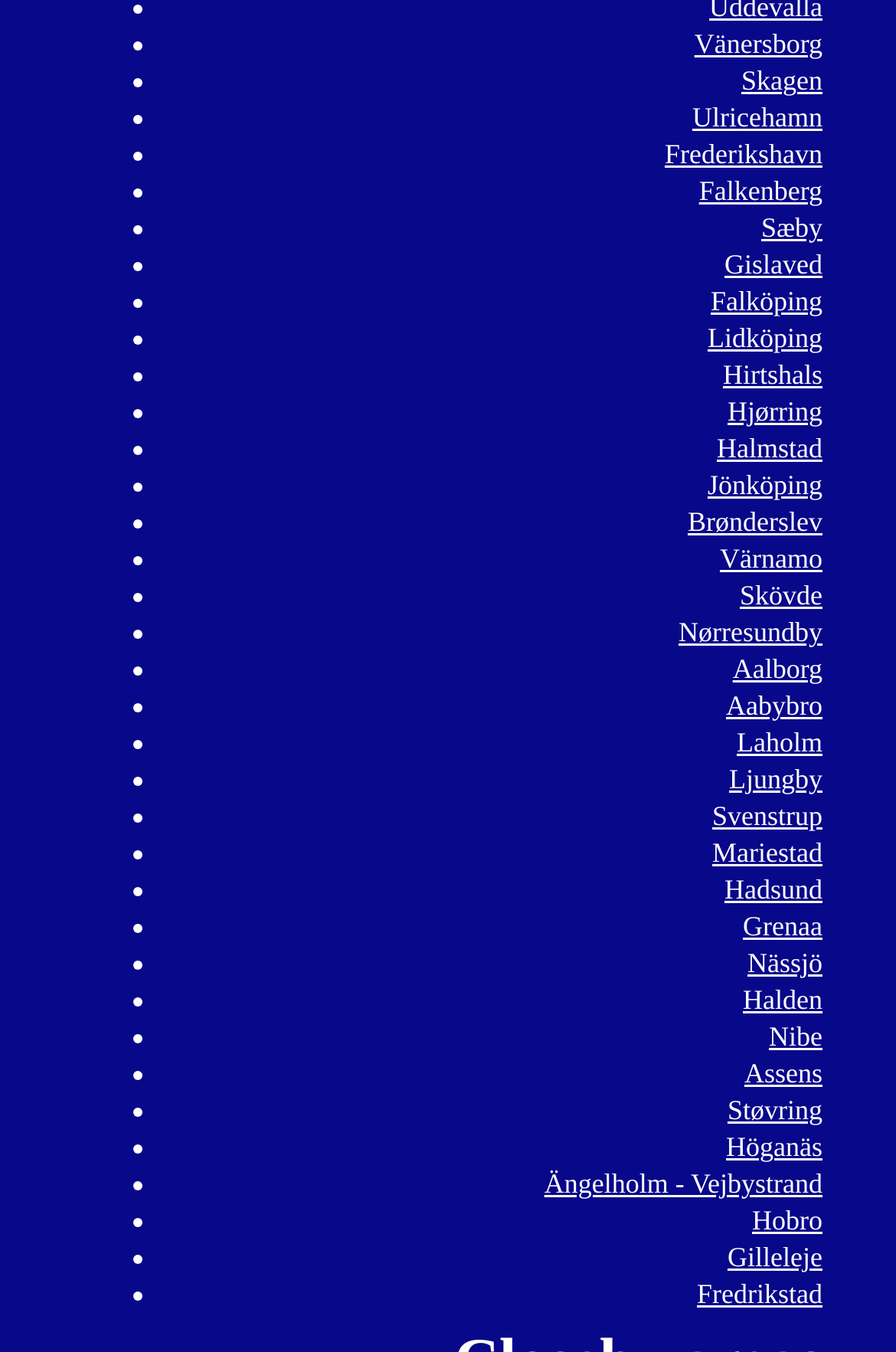Identify the bounding box coordinates of the clickable region required to complete the instruction: "Explore Frederikshavn". The coordinates should be given as four float numbers within the range of 0 and 1, i.e., [left, top, right, bottom].

[0.742, 0.103, 0.918, 0.127]